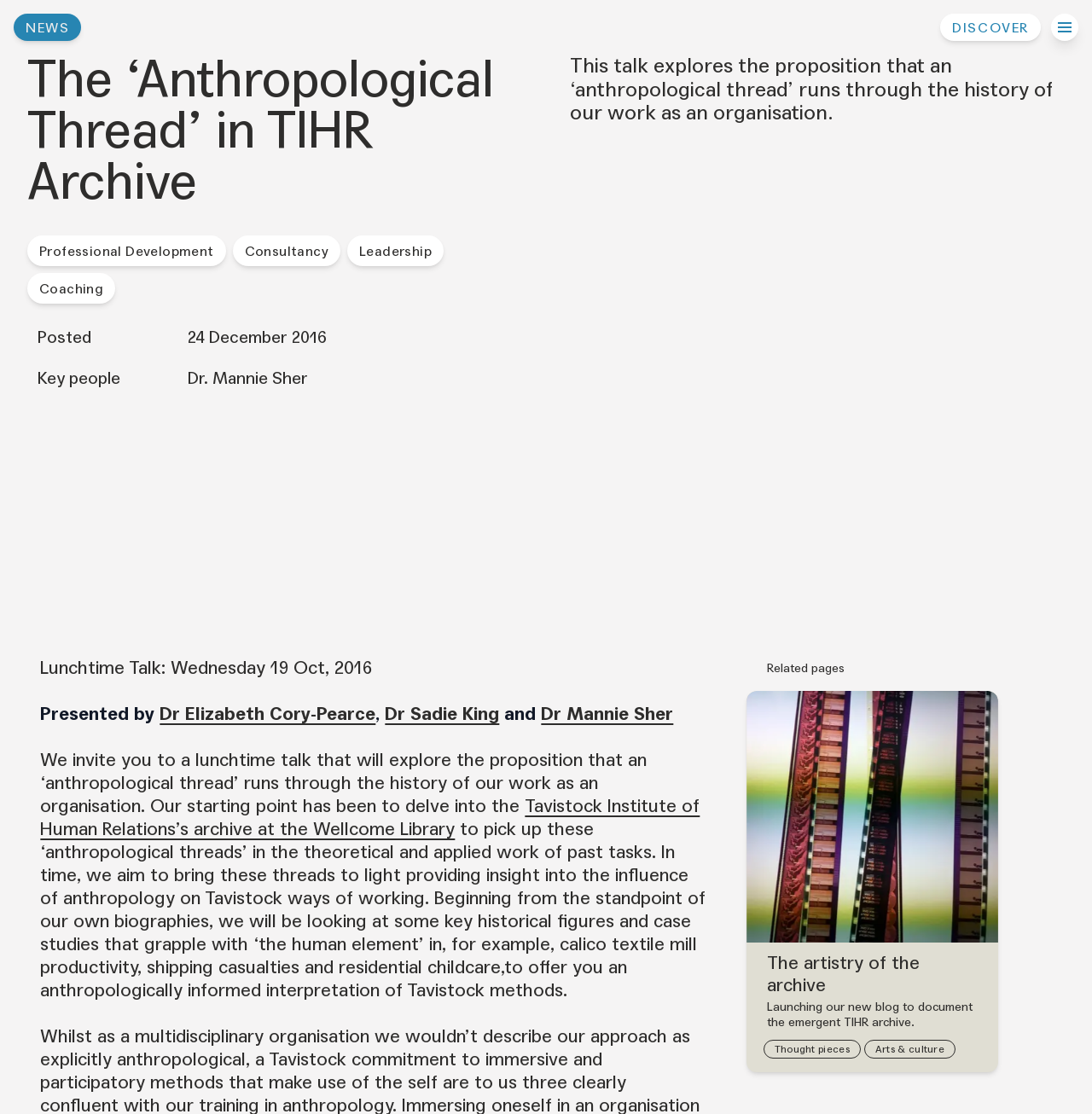Offer a detailed explanation of the webpage layout and contents.

This webpage is about a talk exploring the concept of an "anthropological thread" running through the history of the Tavistock Institute of Human Relations. At the top, there are three links: "DISCOVER", "NEWS", and the title of the webpage "The Tavistock Institute of Human Relations | The ‘Anthropological…". 

Below the title, there is a heading "The ‘Anthropological Thread’ in TIHR Archive" followed by a paragraph of text that summarizes the talk. The text explains that the talk will delve into the institute's archive to explore how anthropology has influenced their work.

On the left side, there are four links: "Professional Development", "Consultancy", "Leadership", and "Coaching". Below these links, there is a section with the title "Posted" and the date "24 December 2016". This section also includes the title "Key people" and a link to "Dr. Mannie Sher".

In the middle of the page, there is a section about the lunchtime talk, including the date, time, and presenters. The presenters are listed as Dr. Elizabeth Cory-Pearce, Dr. Sadie King, and Dr. Mannie Sher.

Below the lunchtime talk section, there is a long paragraph of text that provides more details about the talk. The text explains that the talk will explore how anthropology has influenced the institute's work, including case studies and historical figures.

At the bottom of the page, there is a section titled "Related pages" with a link to a blog post titled "The artistry of the archive". This section also includes an image.